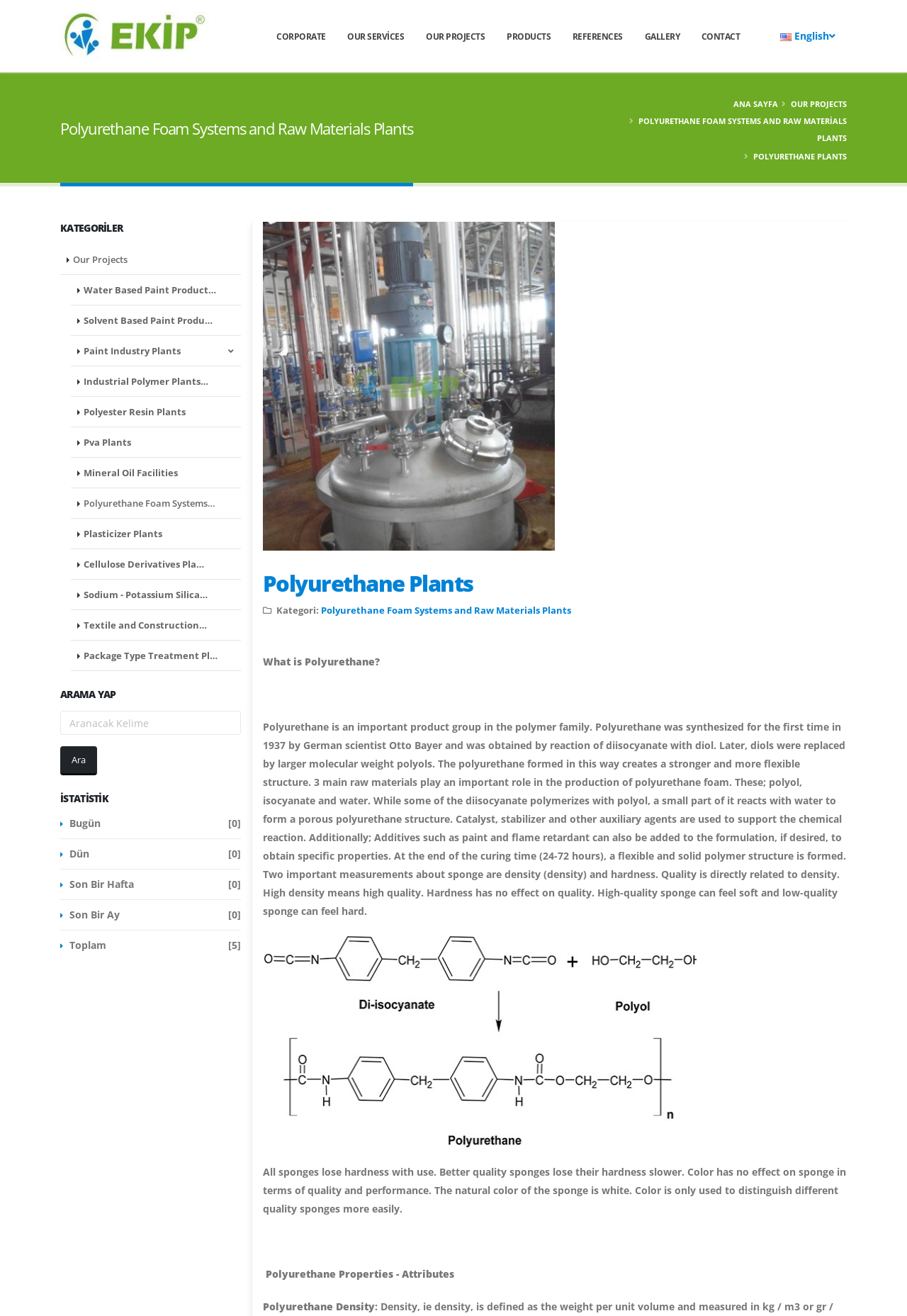Given the description of a UI element: "CORPORATE", identify the bounding box coordinates of the matching element in the webpage screenshot.

[0.294, 0.001, 0.37, 0.055]